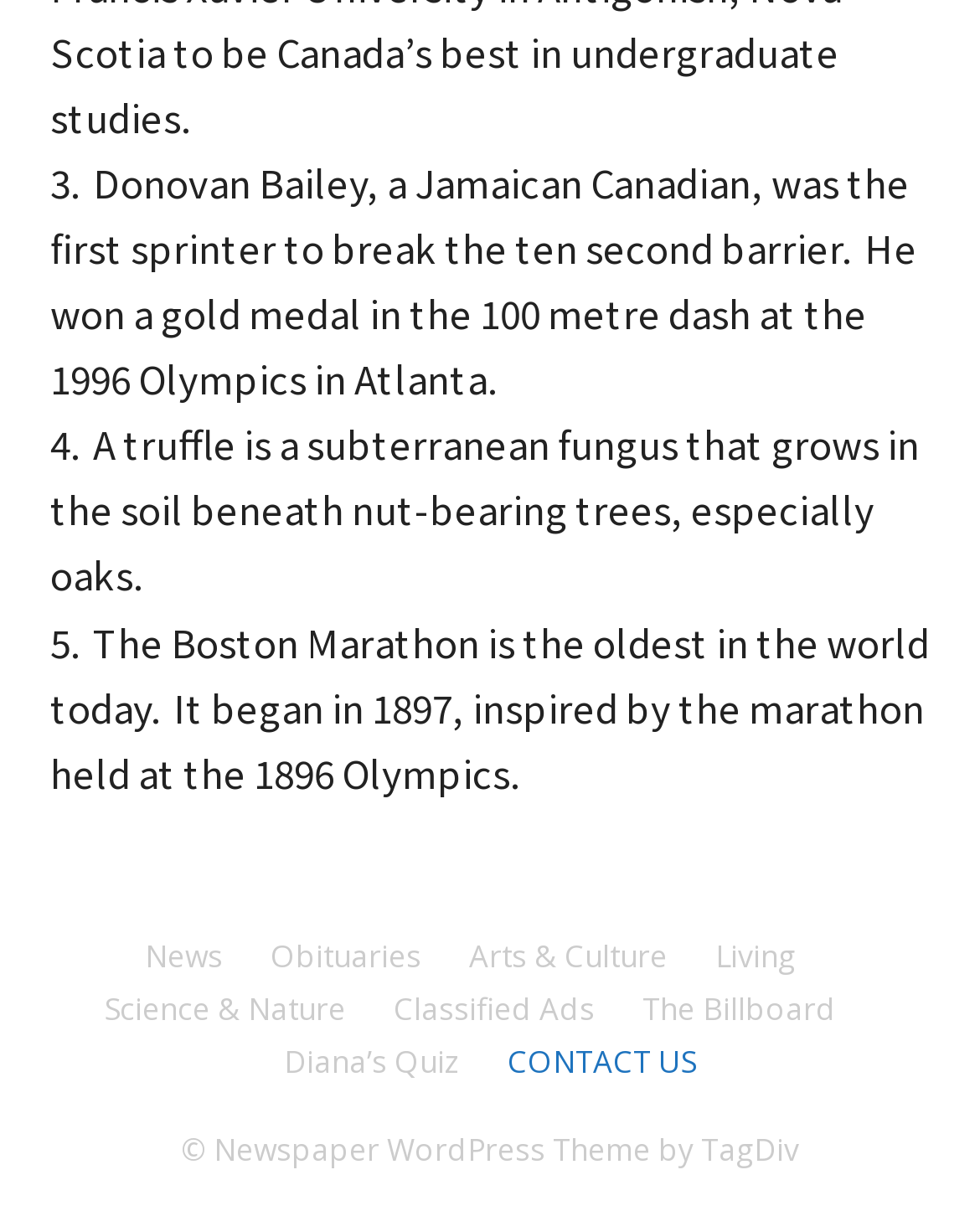Find the bounding box coordinates of the clickable region needed to perform the following instruction: "Click on News". The coordinates should be provided as four float numbers between 0 and 1, i.e., [left, top, right, bottom].

[0.147, 0.771, 0.227, 0.809]